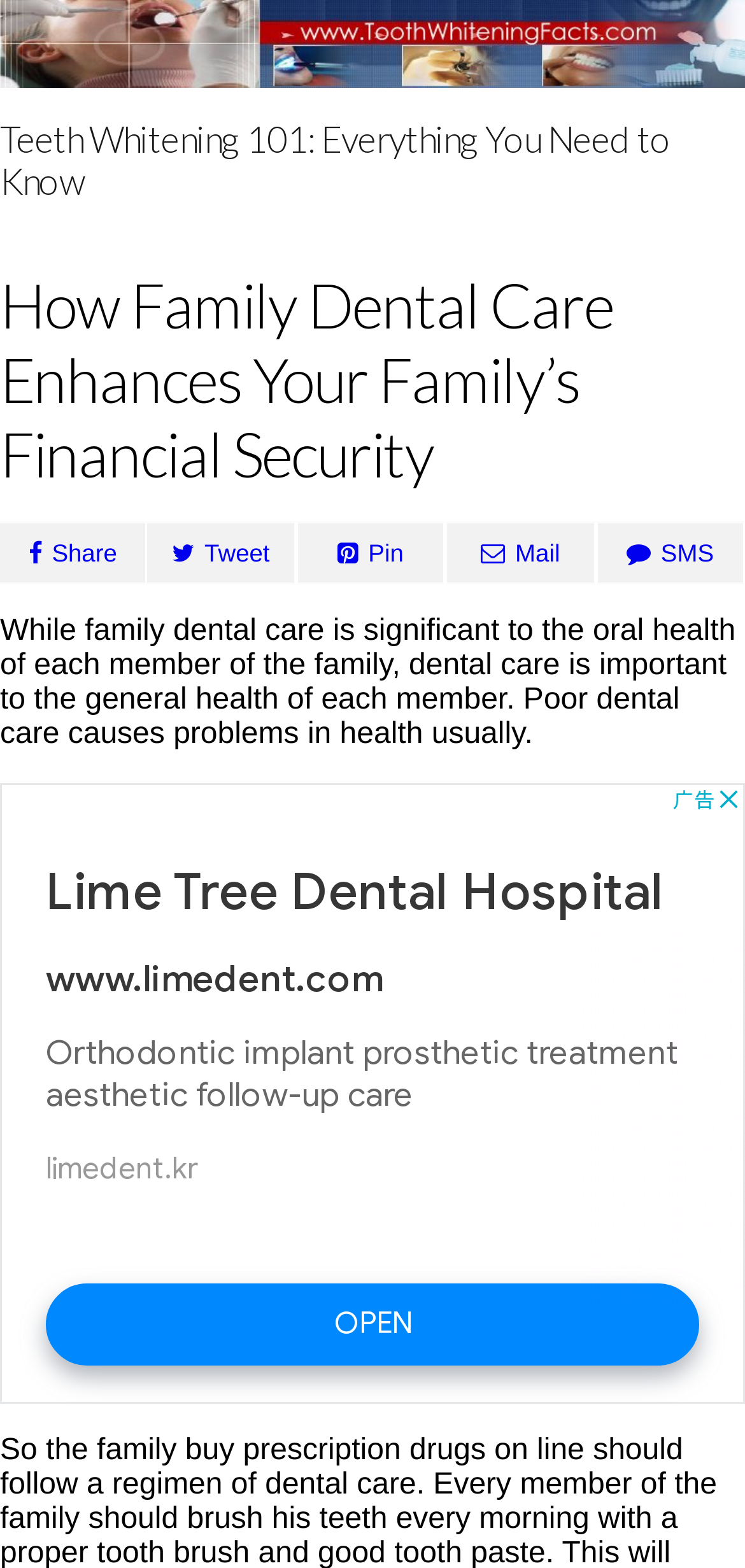Bounding box coordinates should be provided in the format (top-left x, top-left y, bottom-right x, bottom-right y) with all values between 0 and 1. Identify the bounding box for this UI element: aria-label="Open menu"

[0.0, 0.138, 0.062, 0.168]